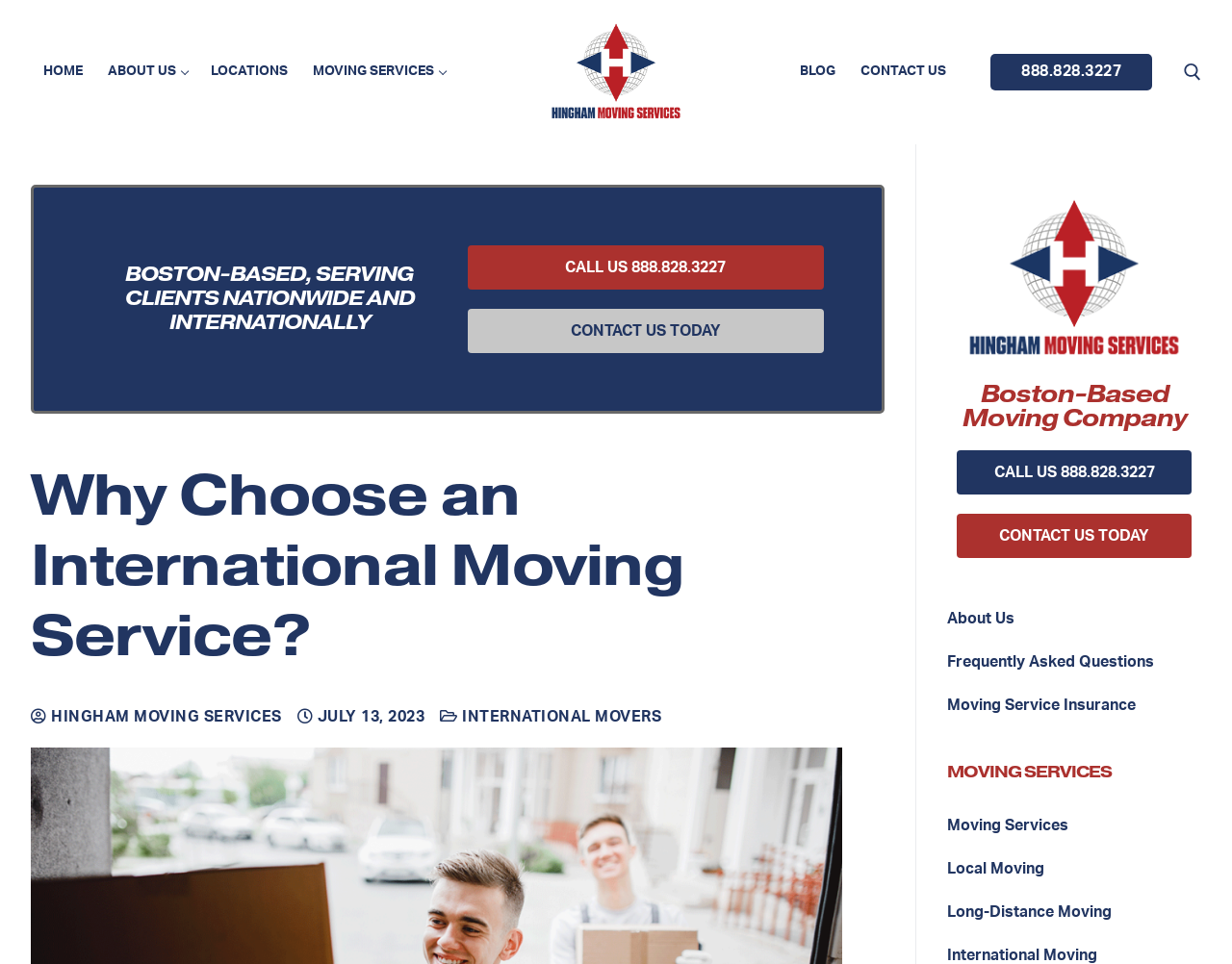Given the webpage screenshot and the description, determine the bounding box coordinates (top-left x, top-left y, bottom-right x, bottom-right y) that define the location of the UI element matching this description: International Movers

[0.357, 0.736, 0.537, 0.752]